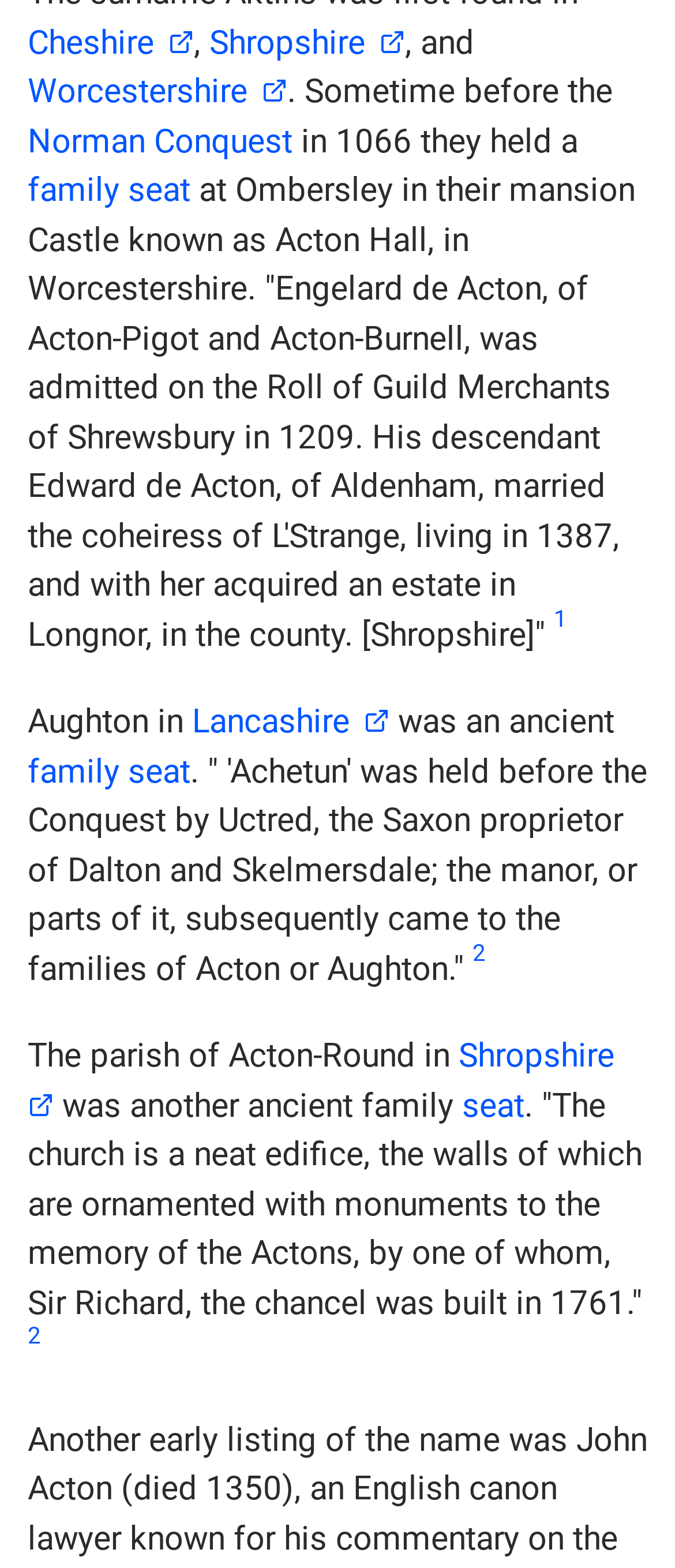Identify the bounding box coordinates of the section that should be clicked to achieve the task described: "Read about family seat".

[0.041, 0.108, 0.282, 0.134]